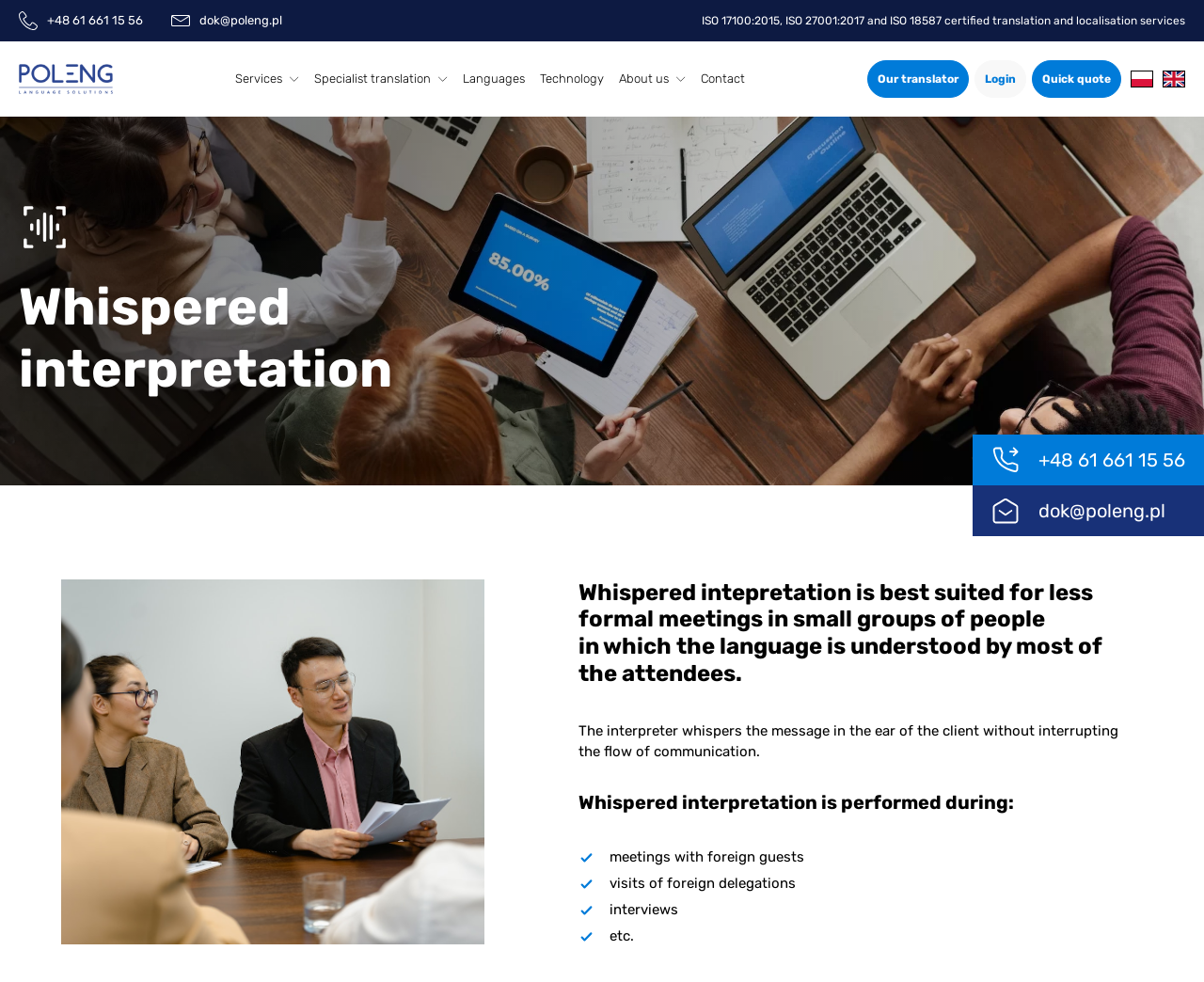Please reply to the following question using a single word or phrase: 
What is the company's phone number?

+48 61 661 15 56